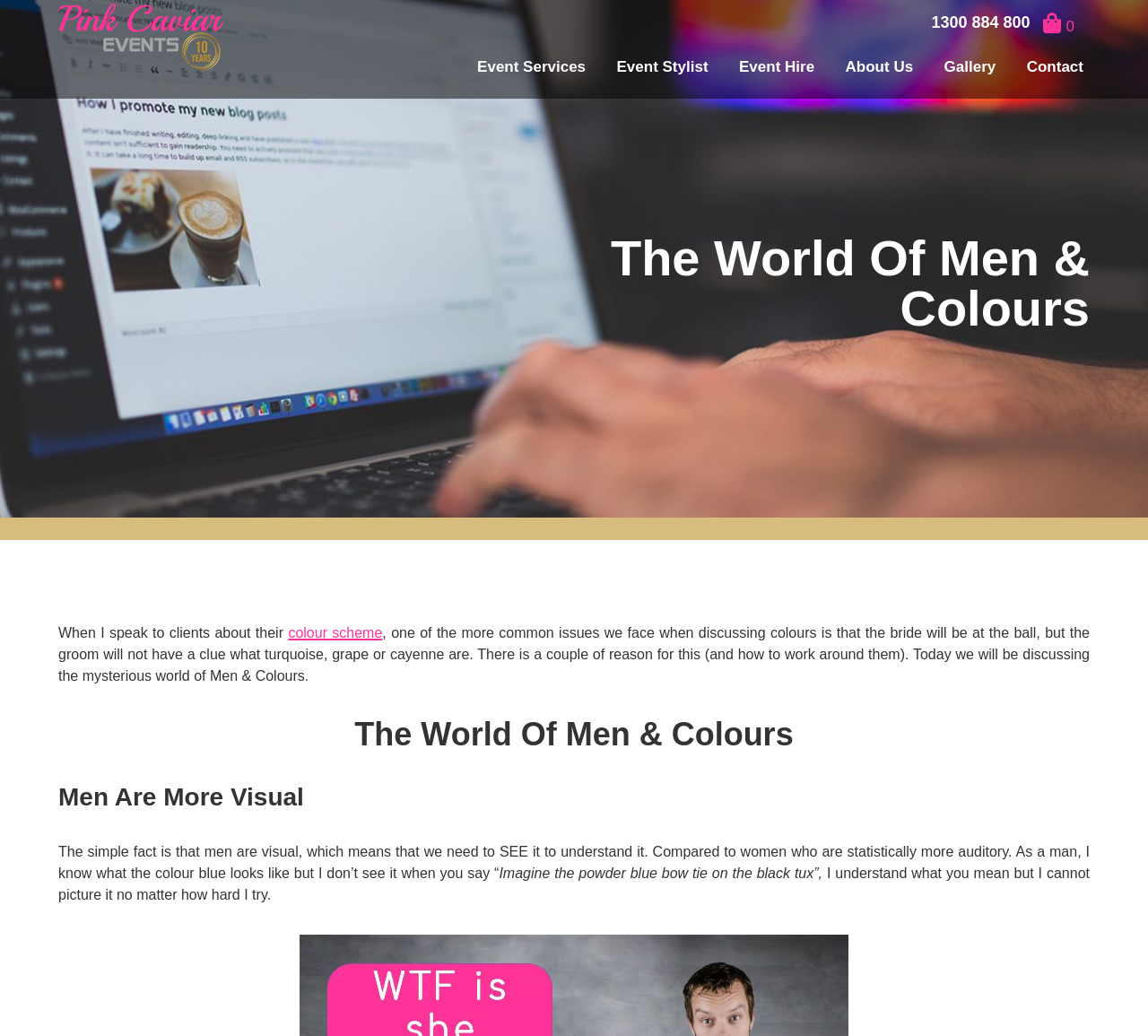What is the main topic discussed on the webpage?
Refer to the screenshot and deliver a thorough answer to the question presented.

I found the main topic by looking at the heading element with the bounding box coordinates [0.455, 0.225, 0.949, 0.322], which contains the text 'The World Of Men & Colours', and also by reading the static text elements that discuss the differences in how men and women perceive colours.